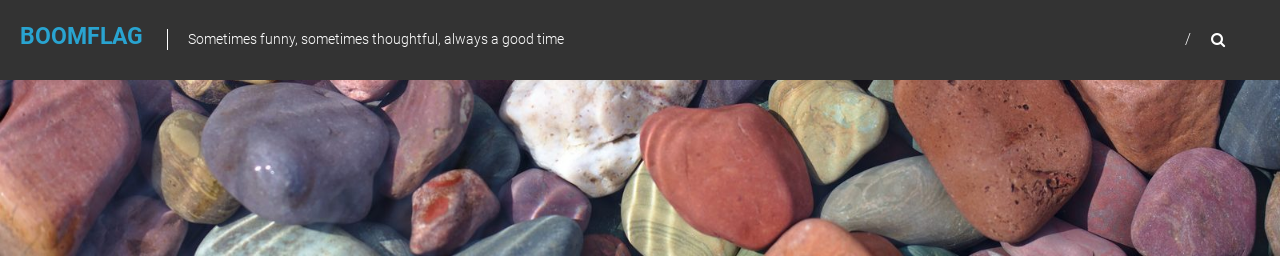What is the purpose of the background in the image?
Please answer the question with a single word or phrase, referencing the image.

To make colors stand out